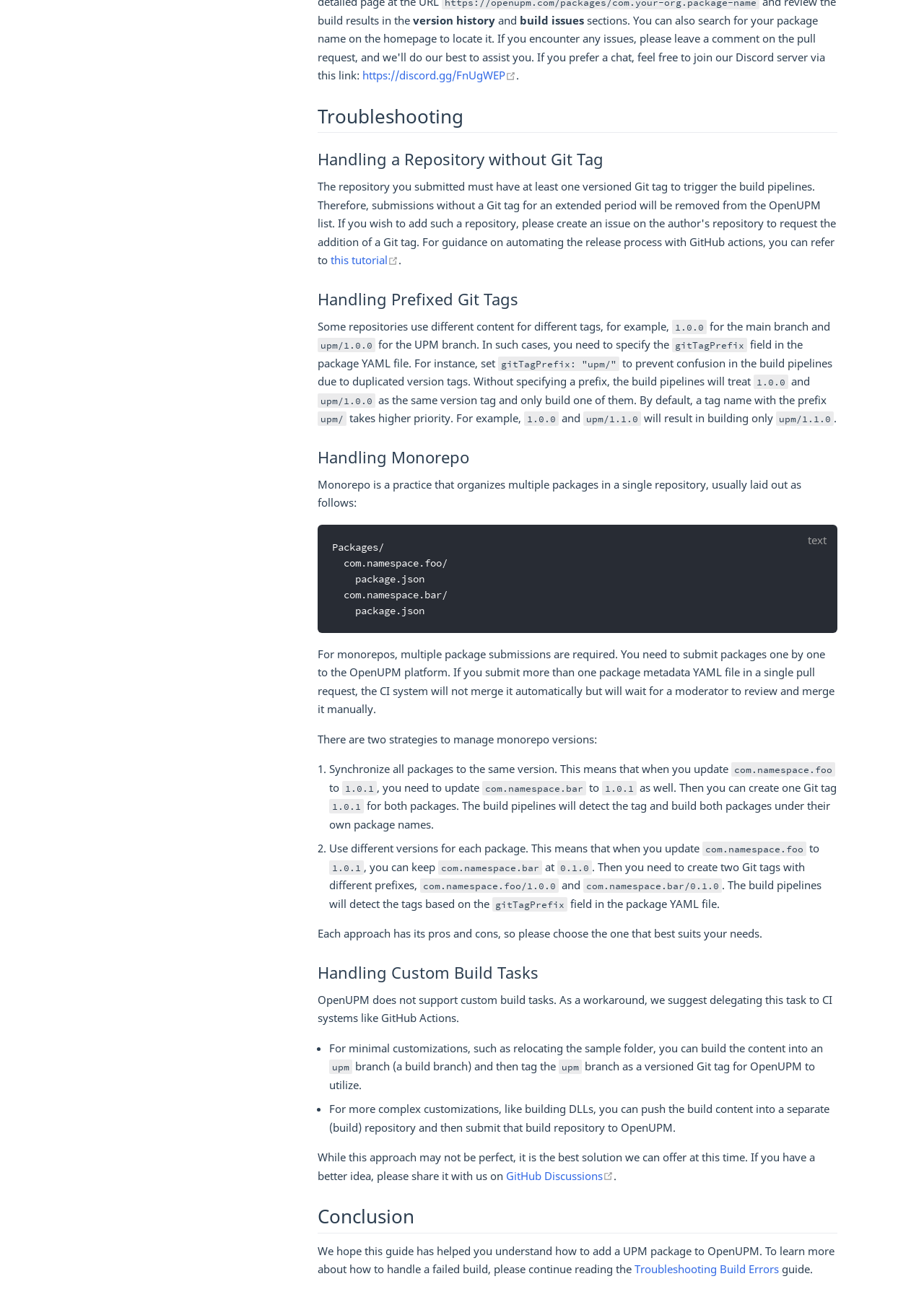What is monorepo?
Please provide a comprehensive answer based on the contents of the image.

Monorepo is a practice that organizes multiple packages in a single repository, usually laid out as follows: Packages/com.namespace.foo/package.json, com.namespace.bar/package.json, and so on. This approach requires multiple package submissions to the OpenUPM platform, and each package needs to be submitted one by one.